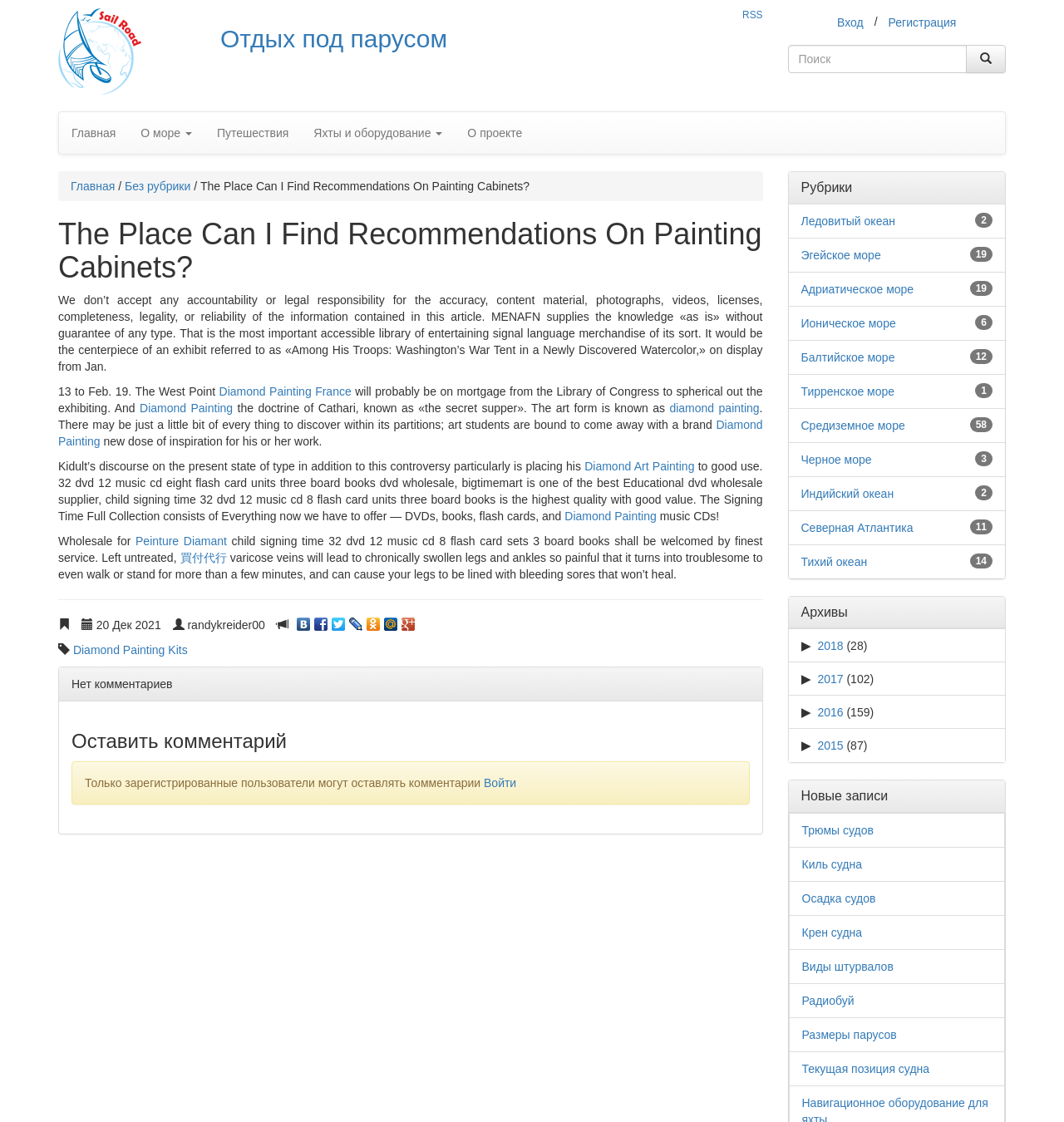Carefully examine the image and provide an in-depth answer to the question: What is the topic of the article?

The topic of the article can be determined by reading the heading 'The Place Can I Find Recommendations On Painting Cabinets?' which is located at the top of the webpage.